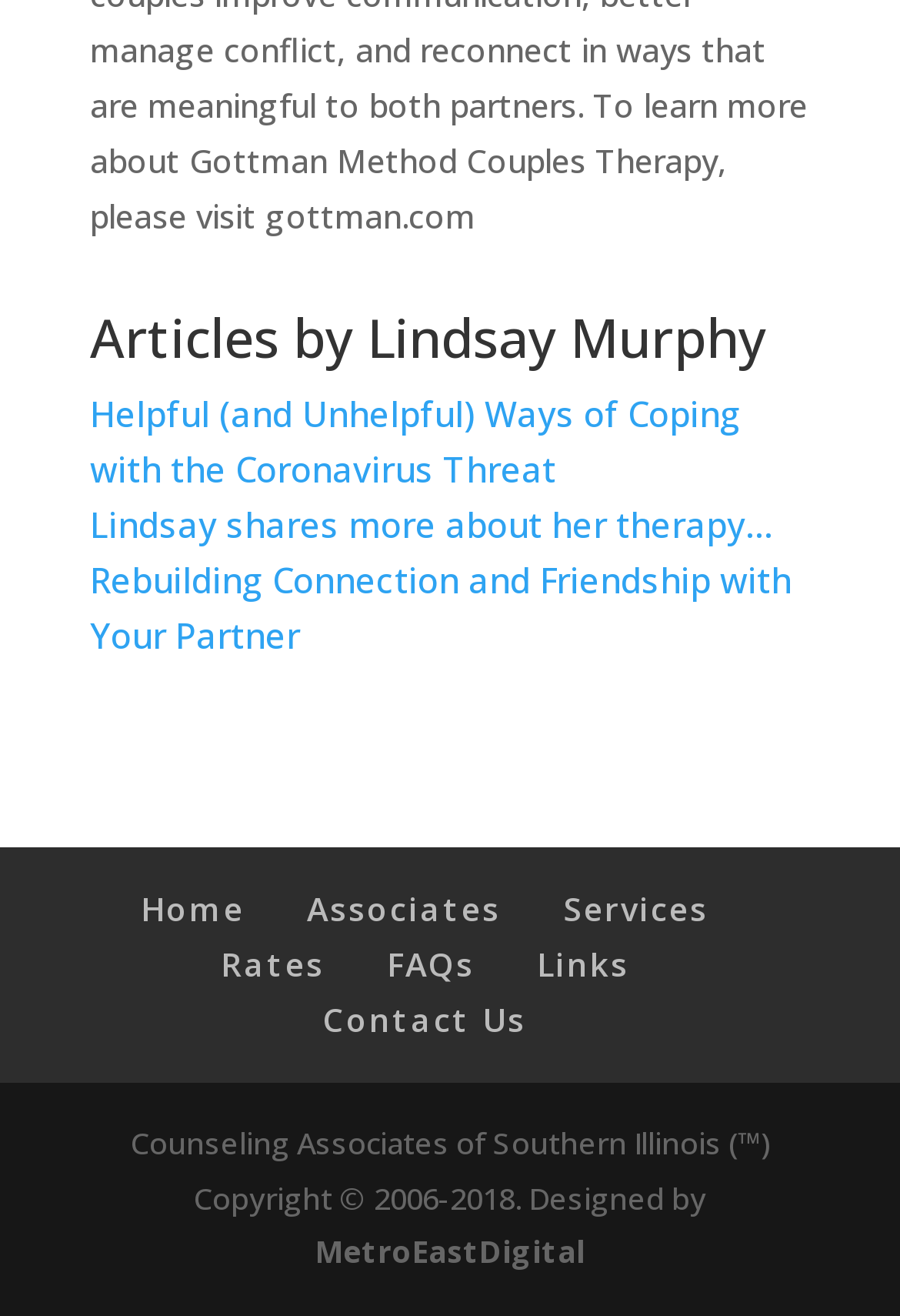Find the bounding box coordinates of the element you need to click on to perform this action: 'contact us'. The coordinates should be represented by four float values between 0 and 1, in the format [left, top, right, bottom].

[0.359, 0.758, 0.585, 0.791]